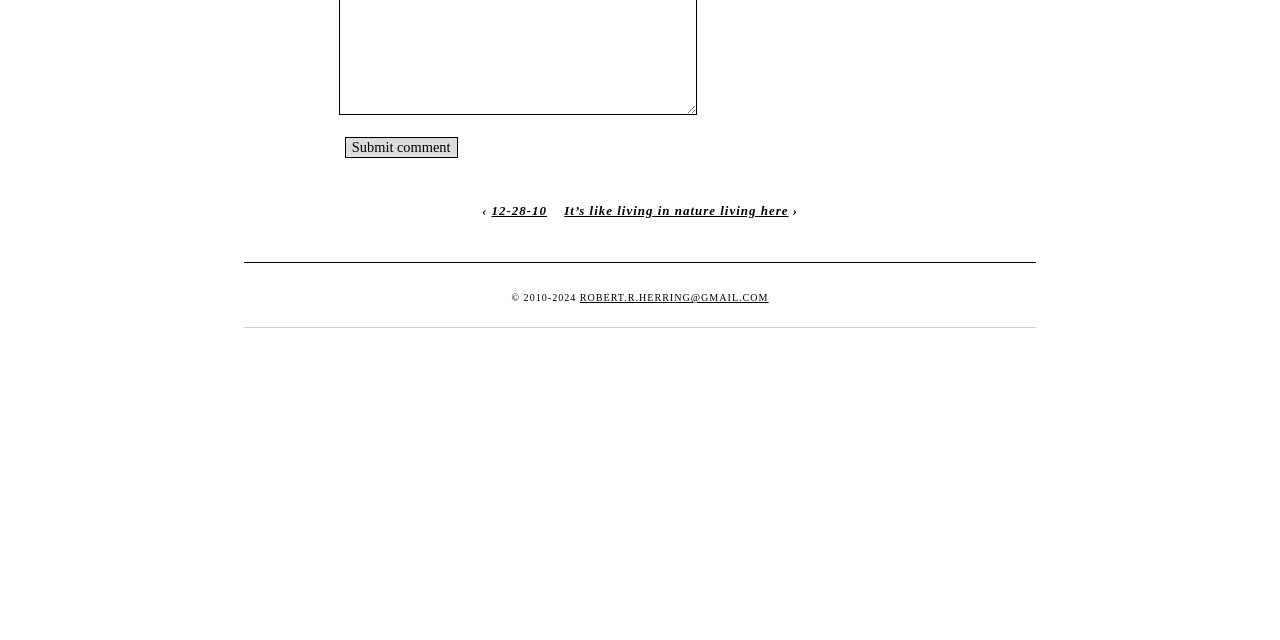Extract the bounding box of the UI element described as: "name="submit" value="Submit comment"".

[0.269, 0.214, 0.357, 0.247]